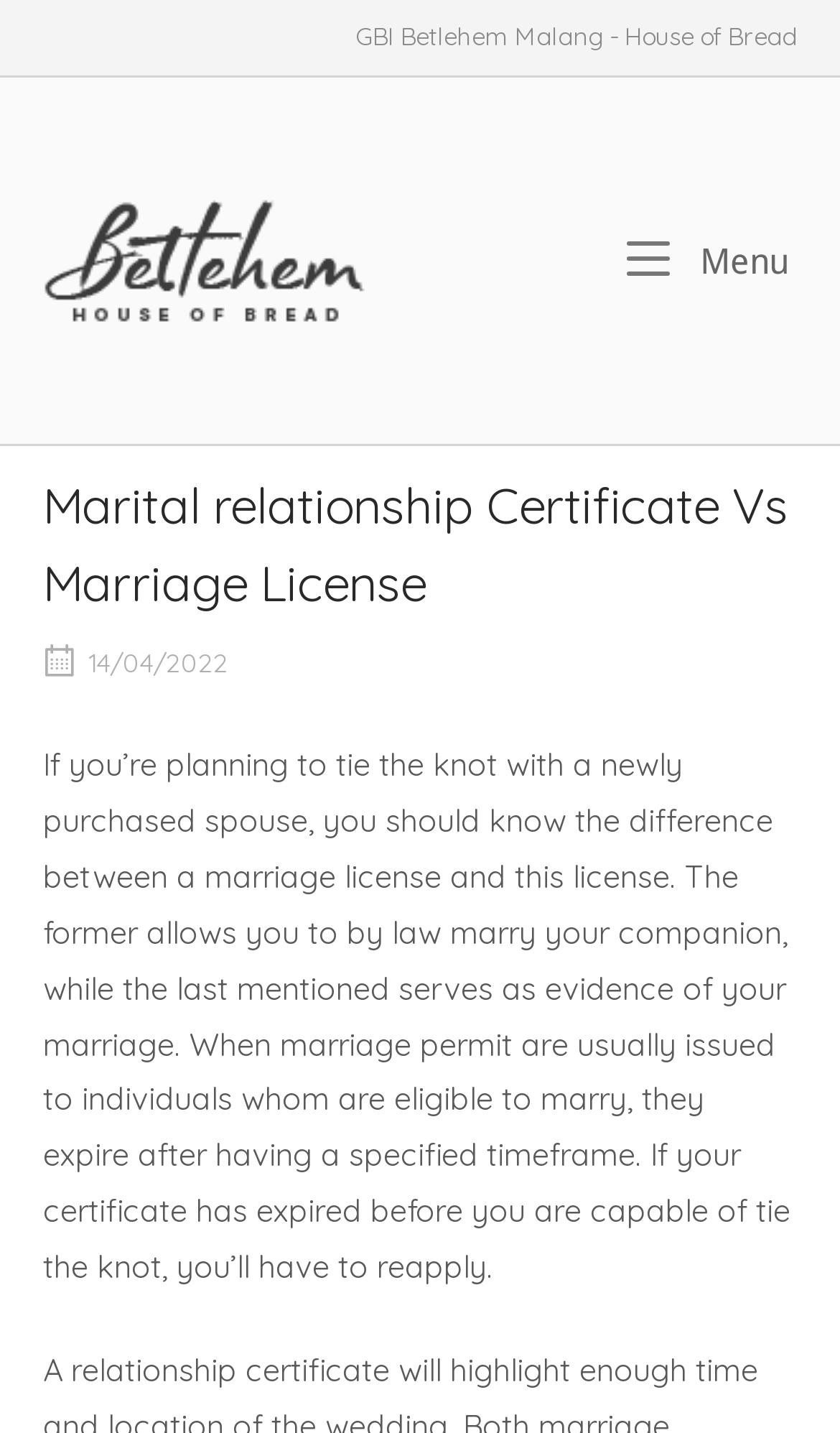Can you find and provide the title of the webpage?

Marital relationship Certificate Vs Marriage License